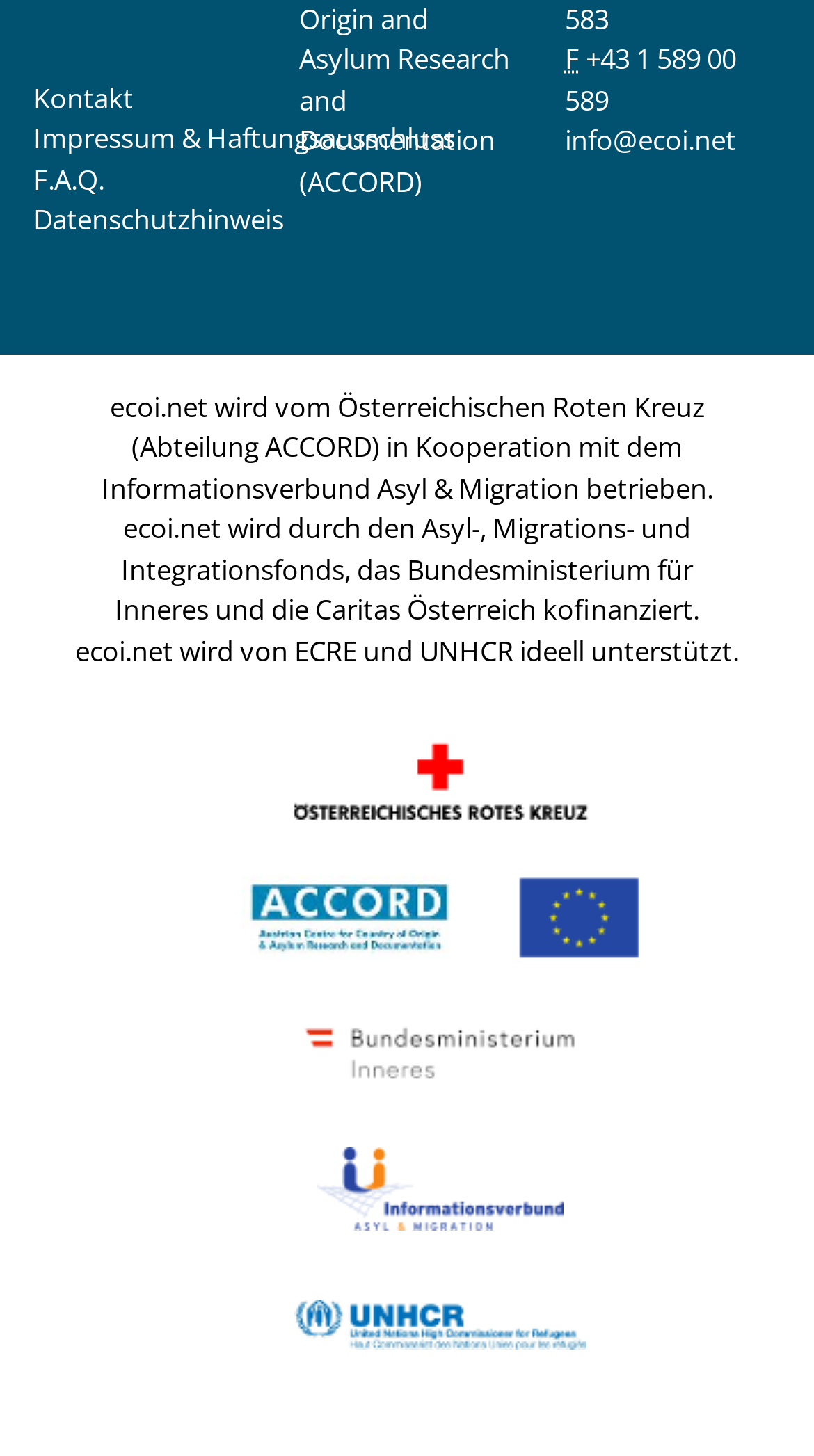Could you provide the bounding box coordinates for the portion of the screen to click to complete this instruction: "Click the Österreichisches Rotes Kreuz logo"?

[0.356, 0.522, 0.726, 0.548]